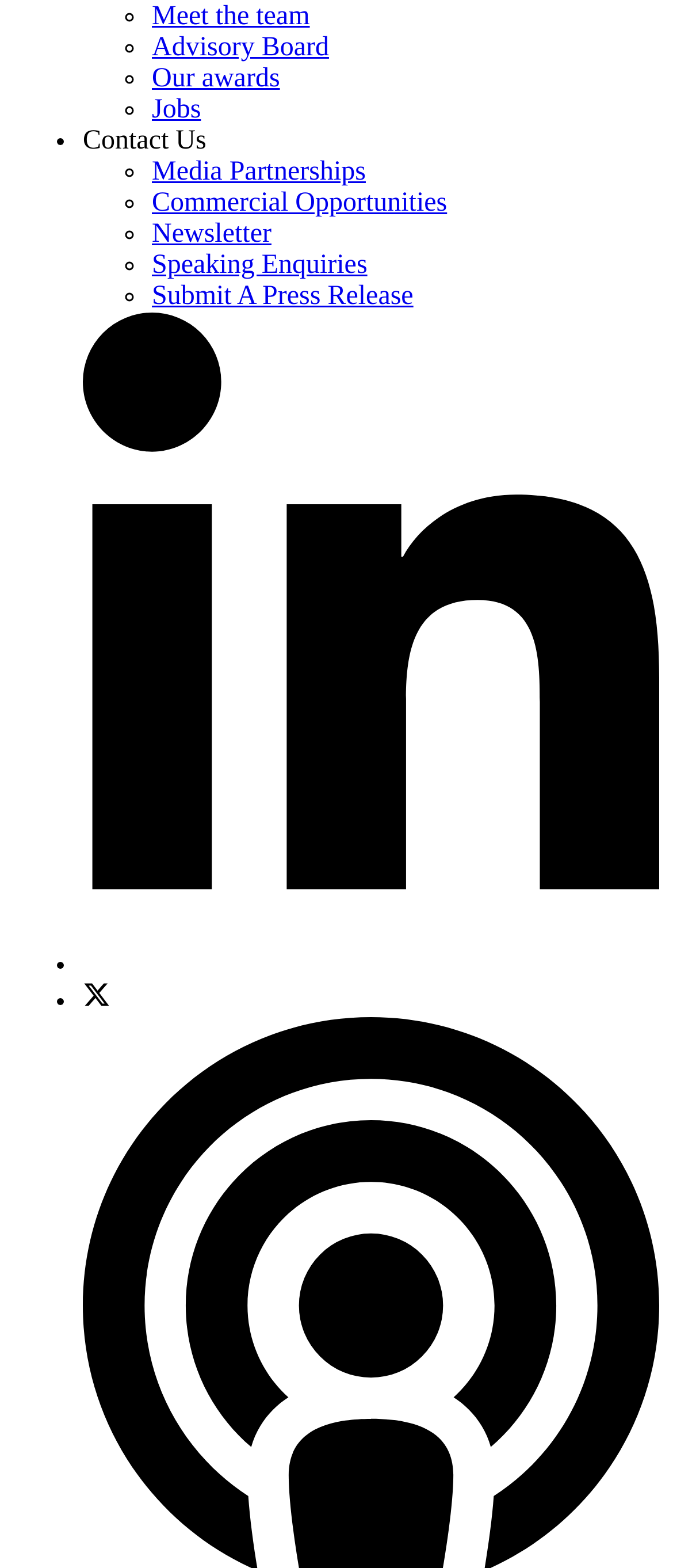Identify the bounding box coordinates of the HTML element based on this description: "Submit A Press Release".

[0.226, 0.18, 0.614, 0.198]